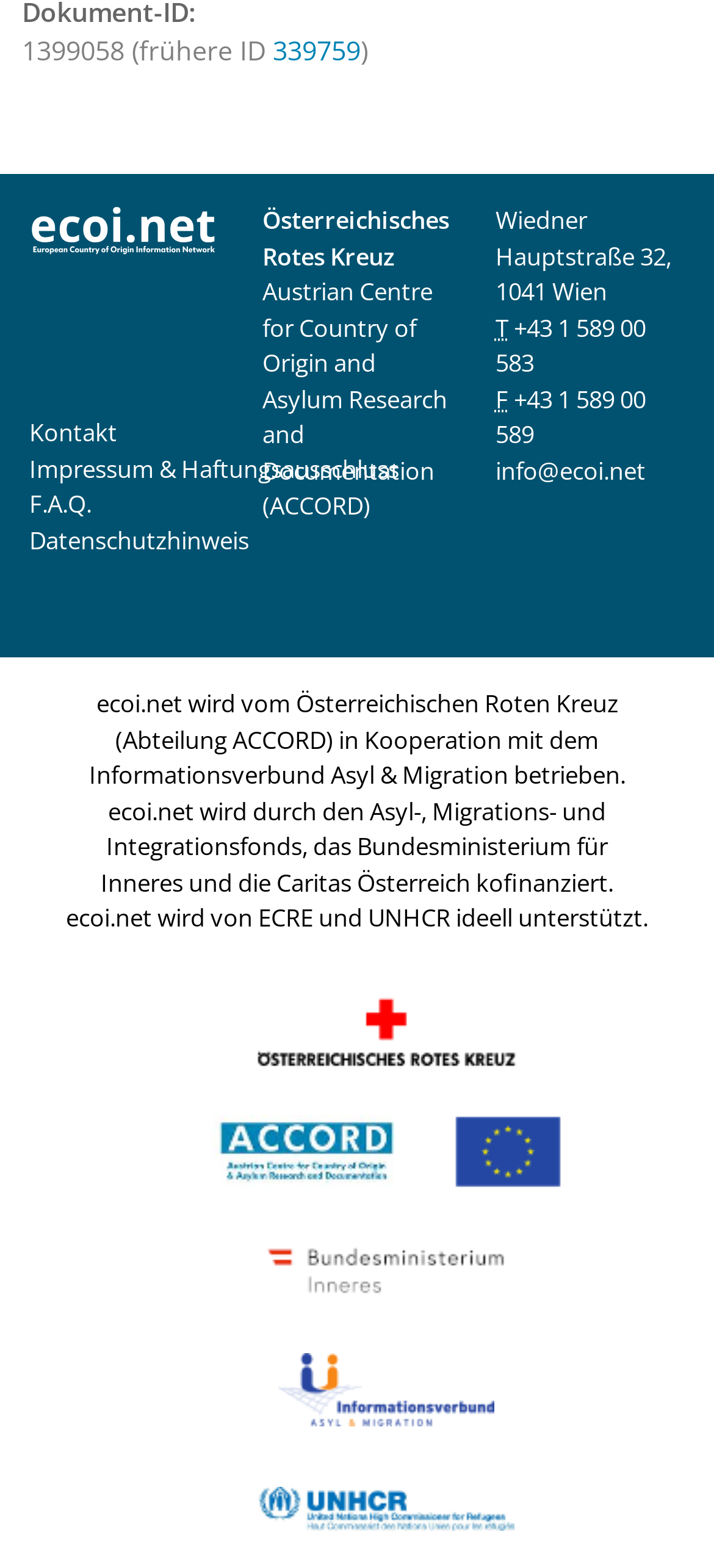Locate the bounding box coordinates of the element I should click to achieve the following instruction: "view Impressum & Haftungsausschluss".

[0.041, 0.288, 0.559, 0.309]